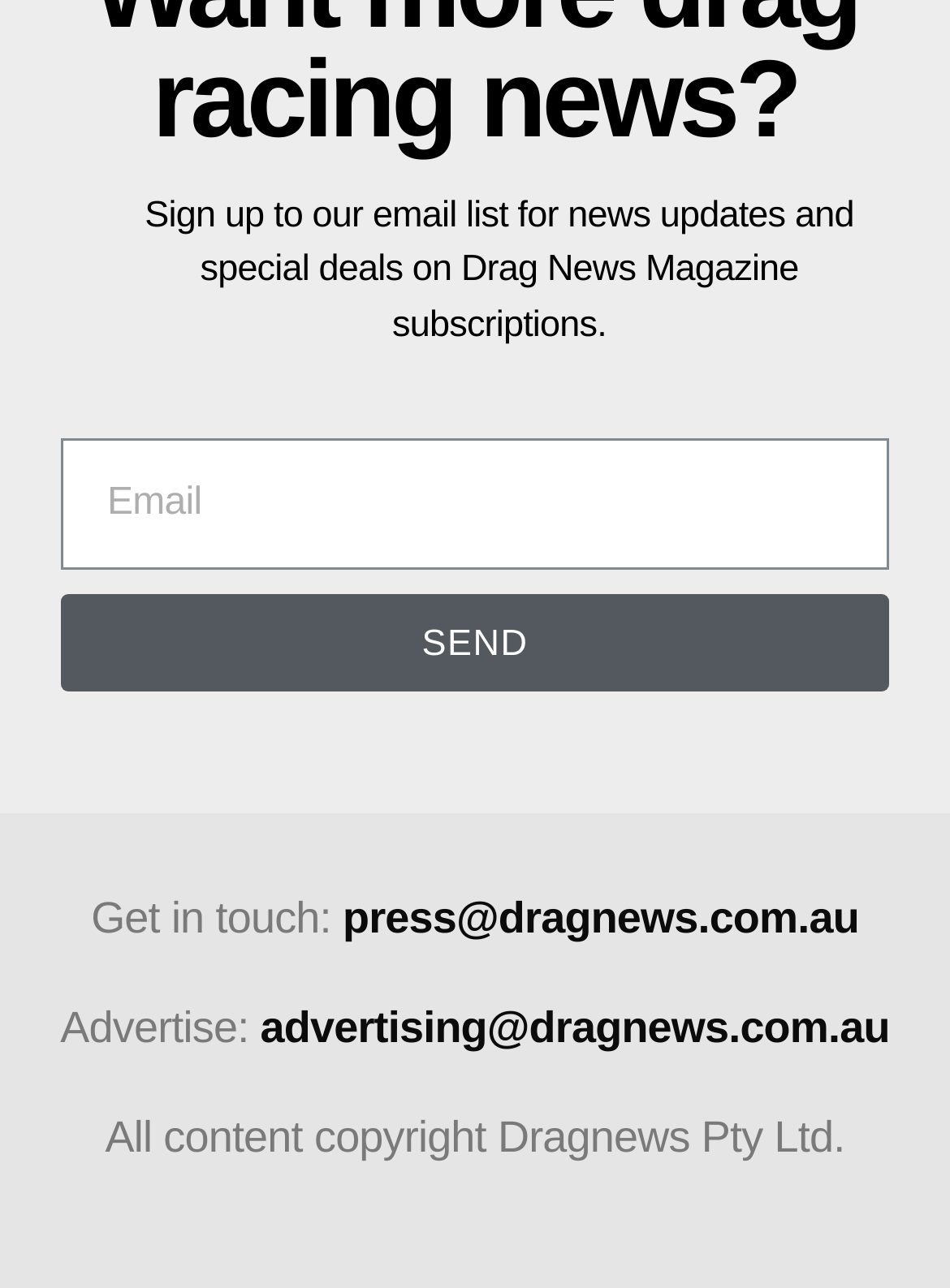What is the purpose of the 'SEND' button?
Look at the image and answer the question using a single word or phrase.

To submit email for news updates